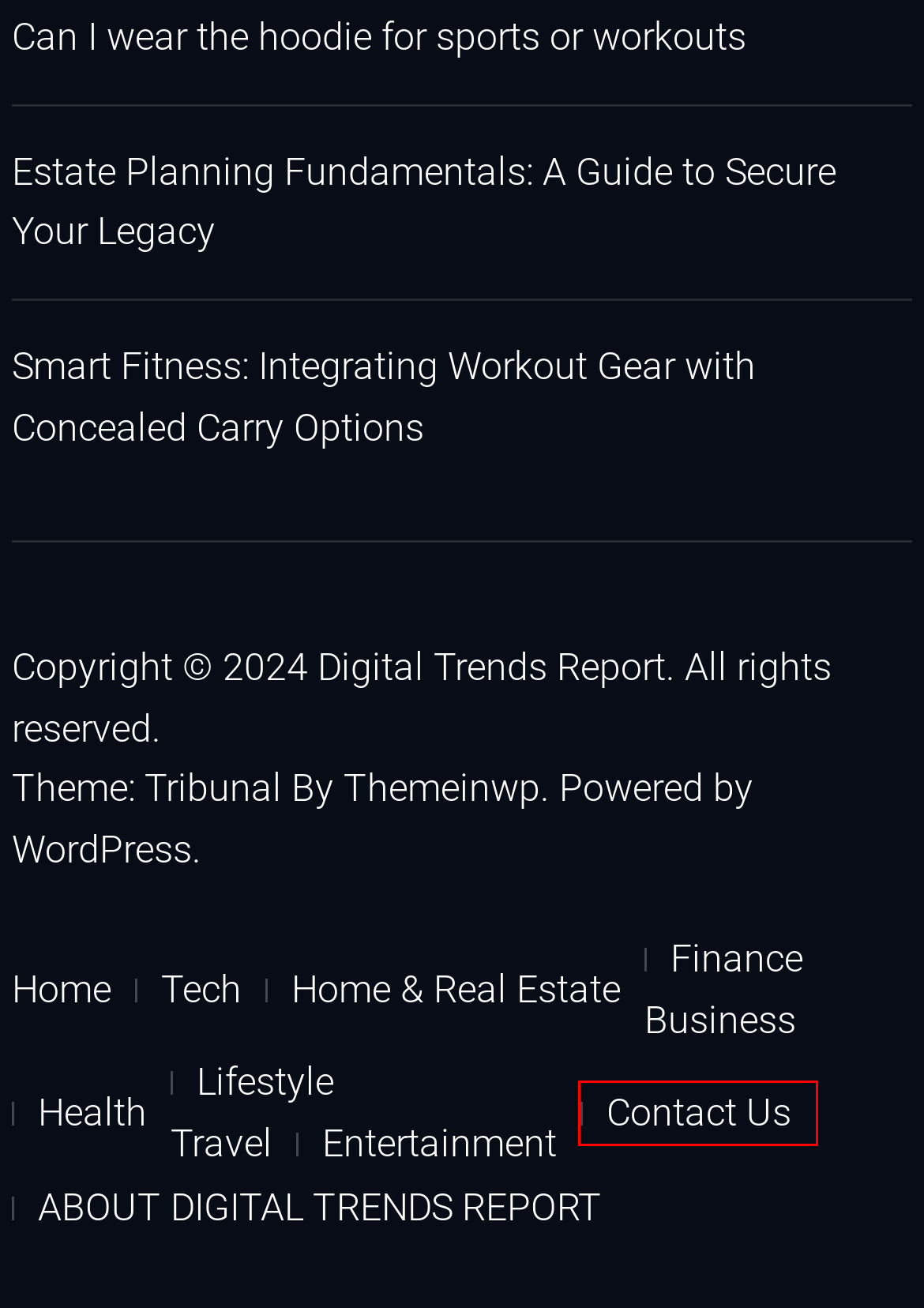Given a webpage screenshot with a red bounding box around a UI element, choose the webpage description that best matches the new webpage after clicking the element within the bounding box. Here are the candidates:
A. Home & Real Estate Archives - Digital Trends Report
B. How Can Advanced Technology Help in Addiction Recovery? - Digital Trends Report
C. Estate Planning Fundamentals: A Guide to Secure Your Legacy - Digital Trends Report
D. Contact Us - Digital Trends Report
E. Blog Tool, Publishing Platform, and CMS – WordPress.org
F. Business Archives - Digital Trends Report
G. Entertainment Archives - Digital Trends Report
H. Travel Archives - Digital Trends Report

D